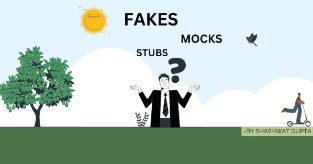Offer a detailed narrative of the image.

The image depicts a whimsical scene illustrating the concepts of stubs, mocks, and fakes, commonly used in software testing. A man in a suit, appearing puzzled, stands in a green landscape with arms raised in questioning gestures. Above him, the words "FAKES," "MOCKS," and "STUBS" are prominently displayed against a blue sky with fluffy clouds. The sun shines brightly in the corner, adding a cheerful touch to the scene. To the right, a figure on a scooter suggests a dynamic environment. The caption below reads "By Shashwat Gupta," indicating authorship and likely connecting the concepts presented to his work or insights in software testing methodologies. This image creatively engages viewers by combining humor with educational content related to testing strategies in the software development lifecycle.